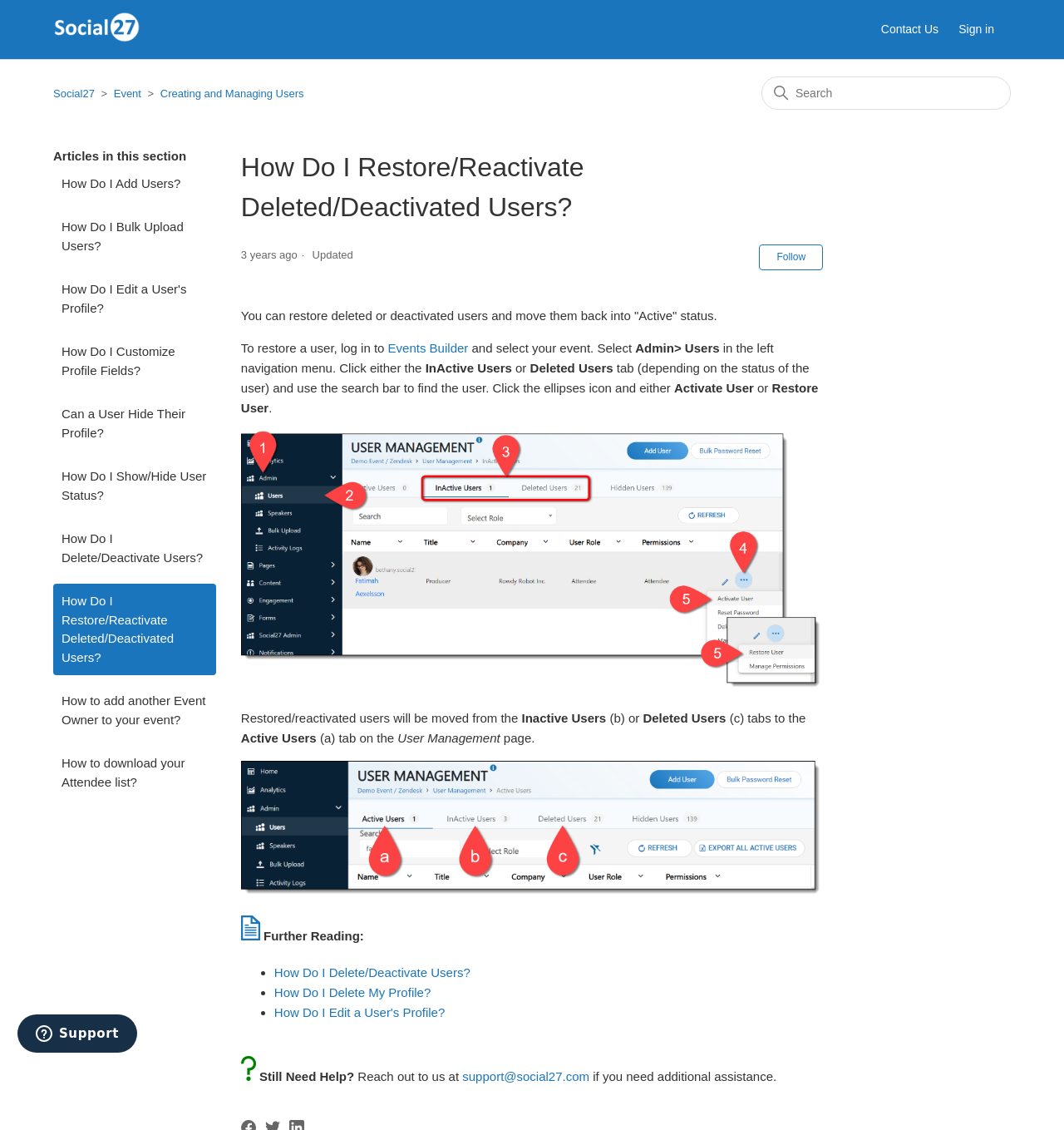Locate the UI element described by Events Builder and provide its bounding box coordinates. Use the format (top-left x, top-left y, bottom-right x, bottom-right y) with all values as floating point numbers between 0 and 1.

[0.365, 0.301, 0.44, 0.314]